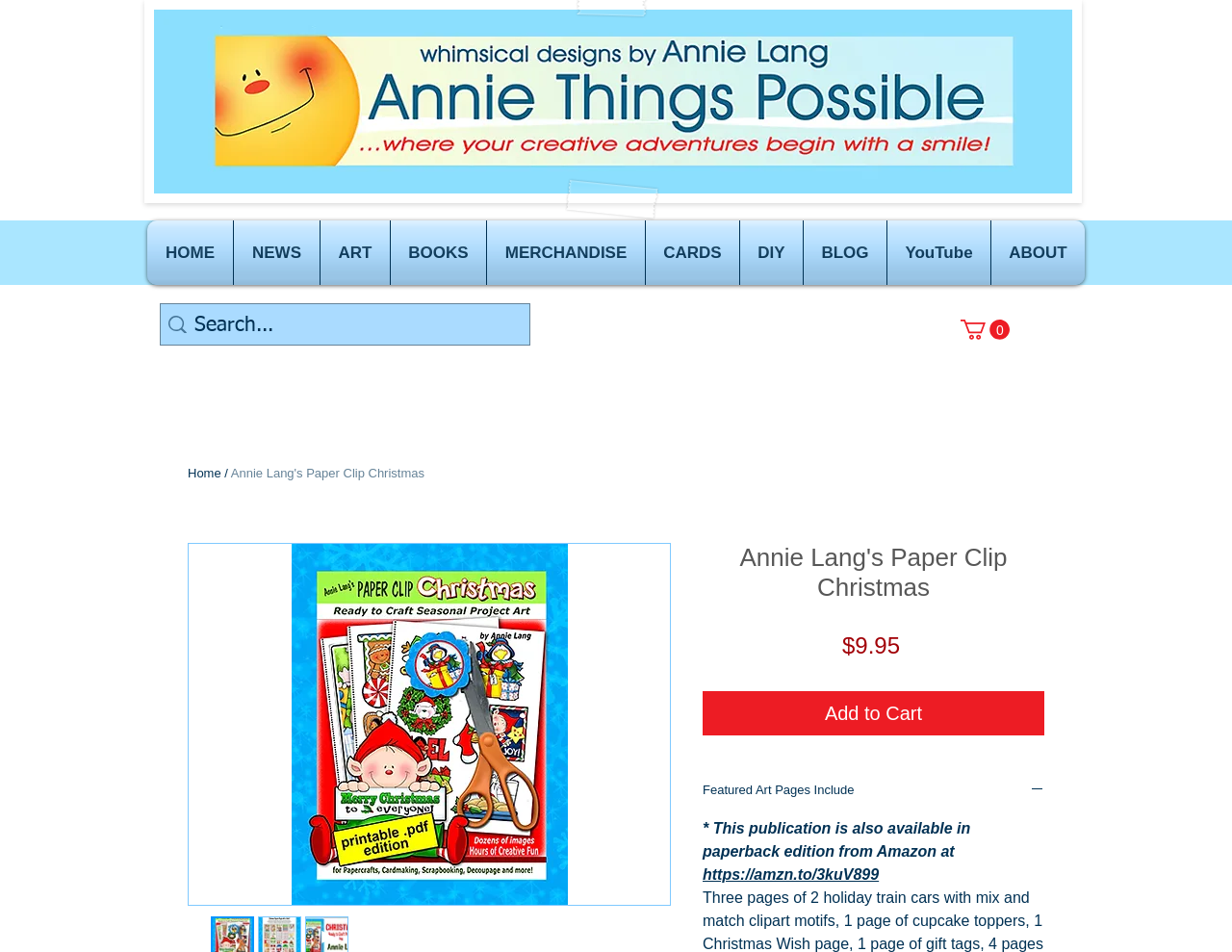What is the name of the author?
Could you please answer the question thoroughly and with as much detail as possible?

The name of the author can be found in the heading 'Annie Lang's Paper Clip Christmas' and also in the link 'Annie Thing is Possible with Annie Lang!' which suggests that Annie Lang is the author of the book.